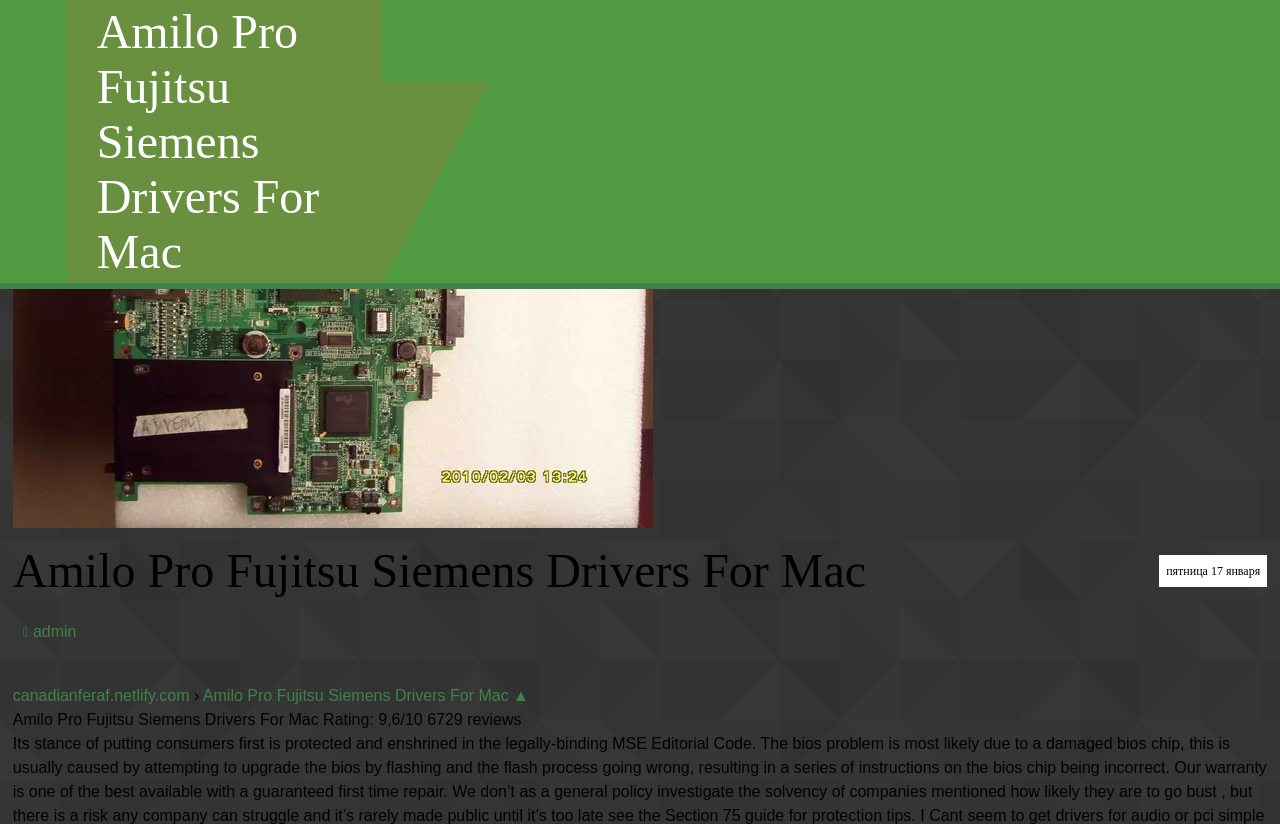What is the date shown on the webpage?
Carefully analyze the image and provide a detailed answer to the question.

I found the date by looking at the text 'пятница 17 января' which appears to be a date in Russian.